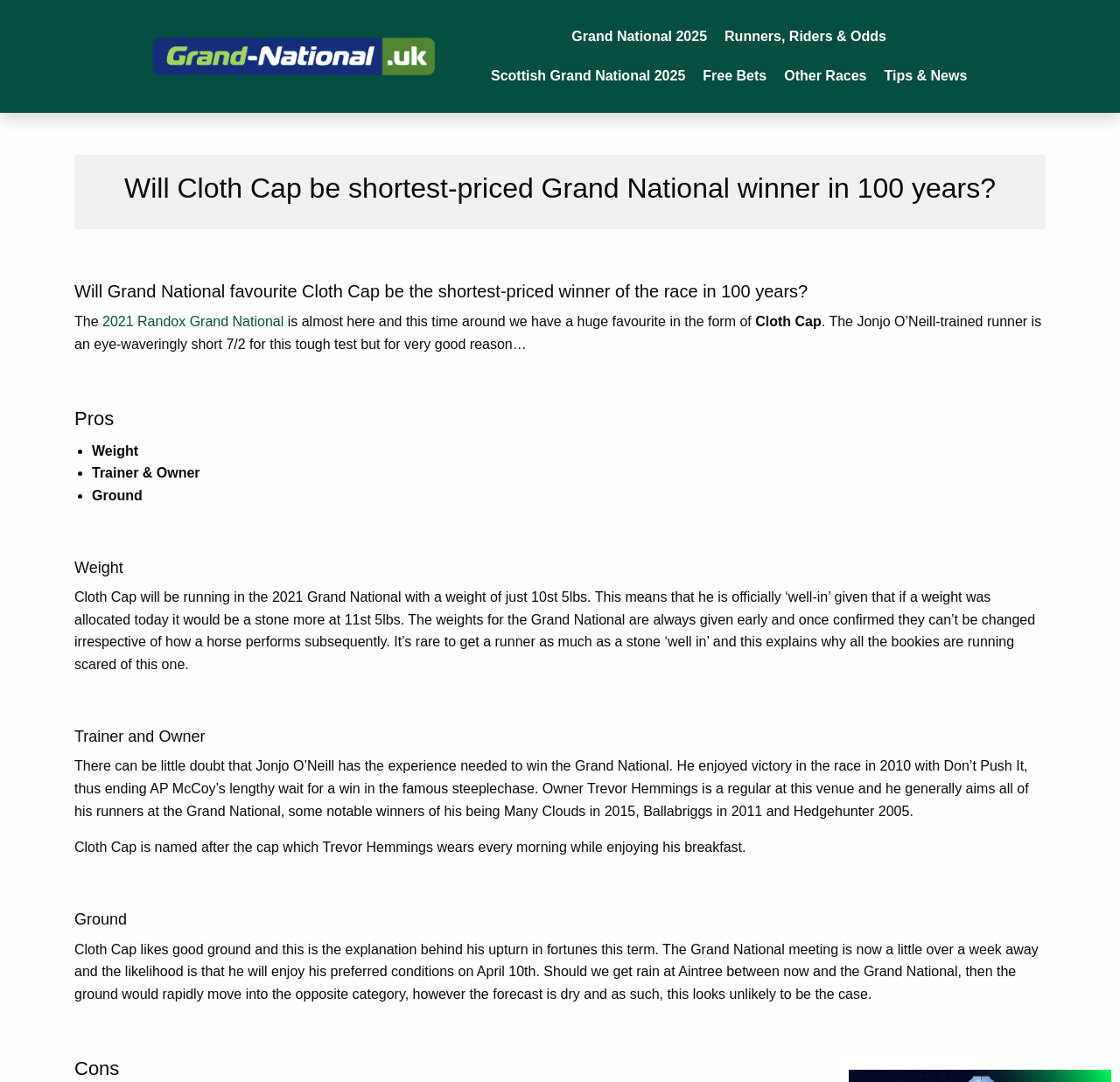Locate and generate the text content of the webpage's heading.

Will Cloth Cap be shortest-priced Grand National winner in 100 years?